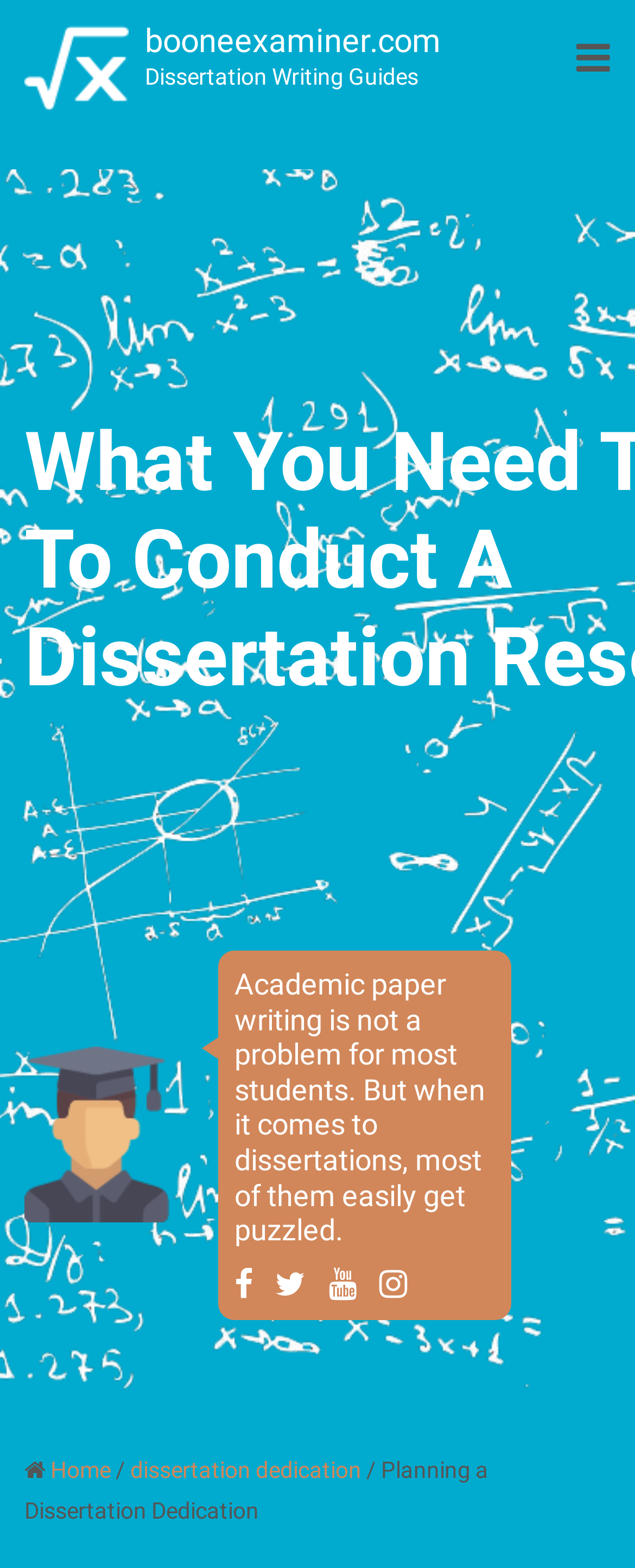What is the current page of the website?
Please provide an in-depth and detailed response to the question.

I determined the current page of the website by looking at the link element with the text 'dissertation dedication' which has a bounding box coordinate of [0.205, 0.929, 0.569, 0.945]. This suggests that the current page is related to dissertation dedication.